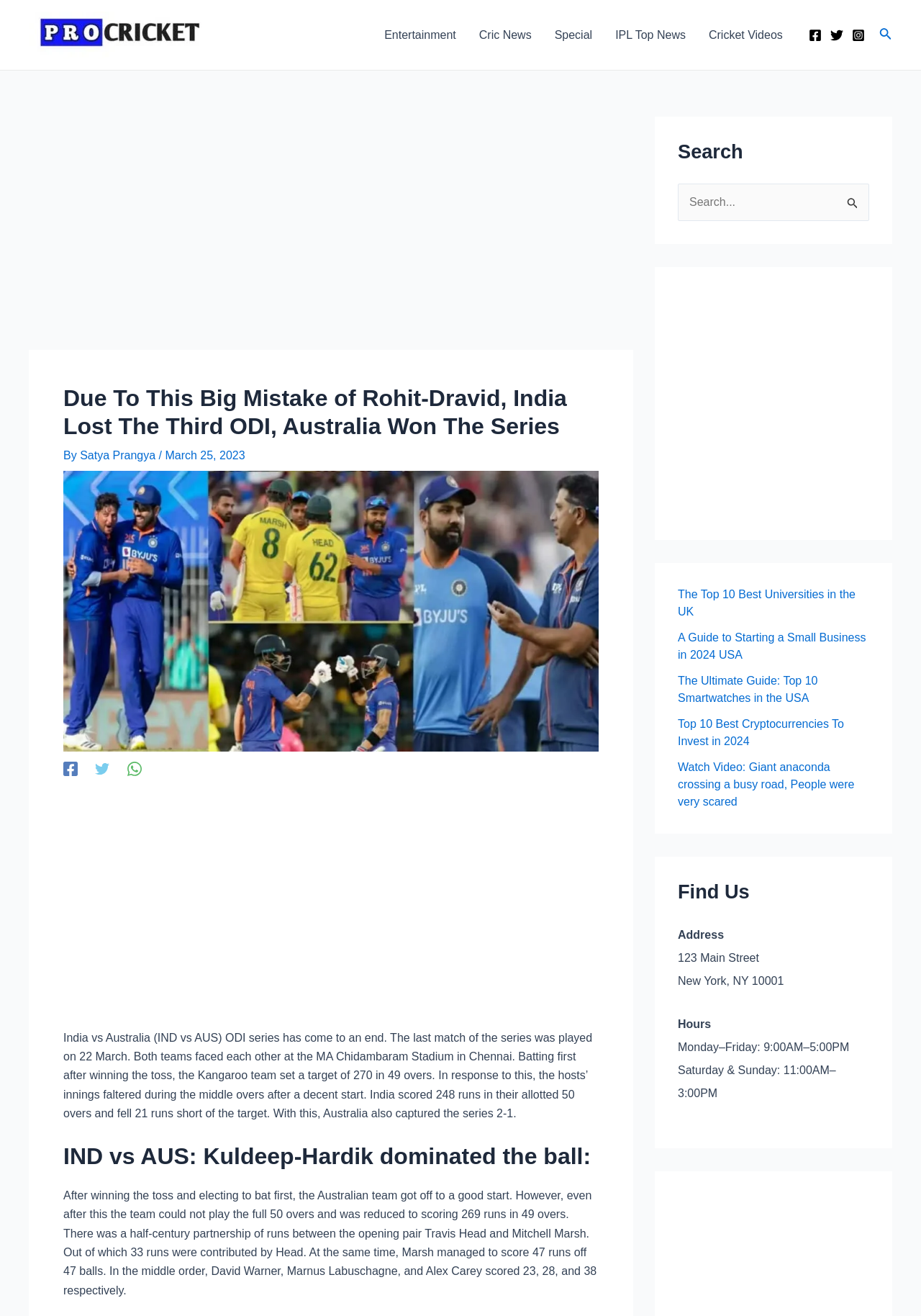Please respond in a single word or phrase: 
What is the date of the article?

March 25, 2023